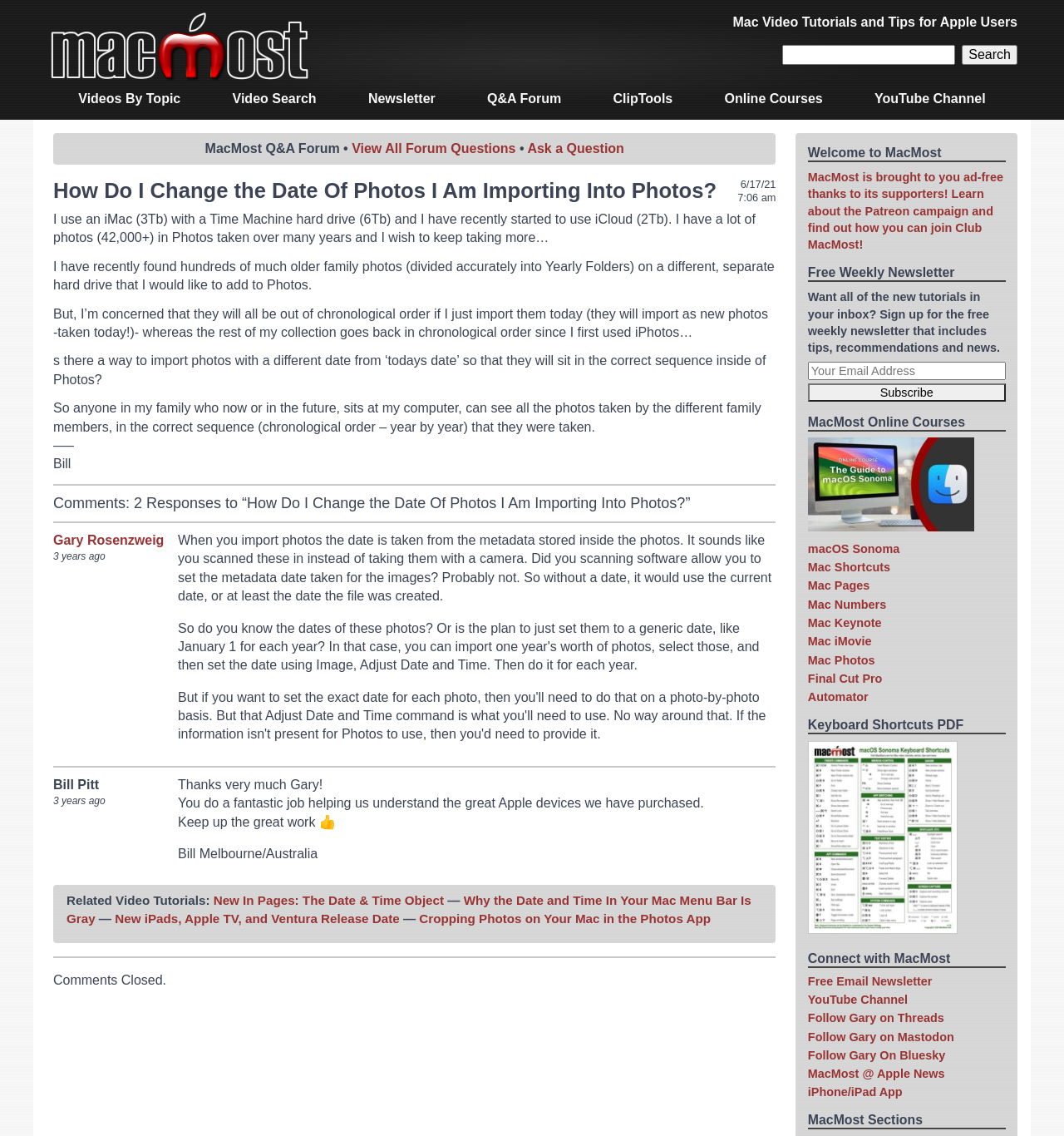Identify the bounding box of the HTML element described here: "Q&A Forum". Provide the coordinates as four float numbers between 0 and 1: [left, top, right, bottom].

[0.458, 0.081, 0.528, 0.094]